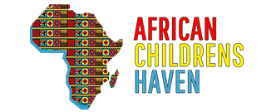What does the logo symbolize?
Provide an in-depth and detailed answer to the question.

The logo of African Children's Haven symbolizes hope and education, embodying the essence of the scholarship fund established in memory of Dorothy Speier, aimed at providing educational opportunities to deserving students from impoverished regions.